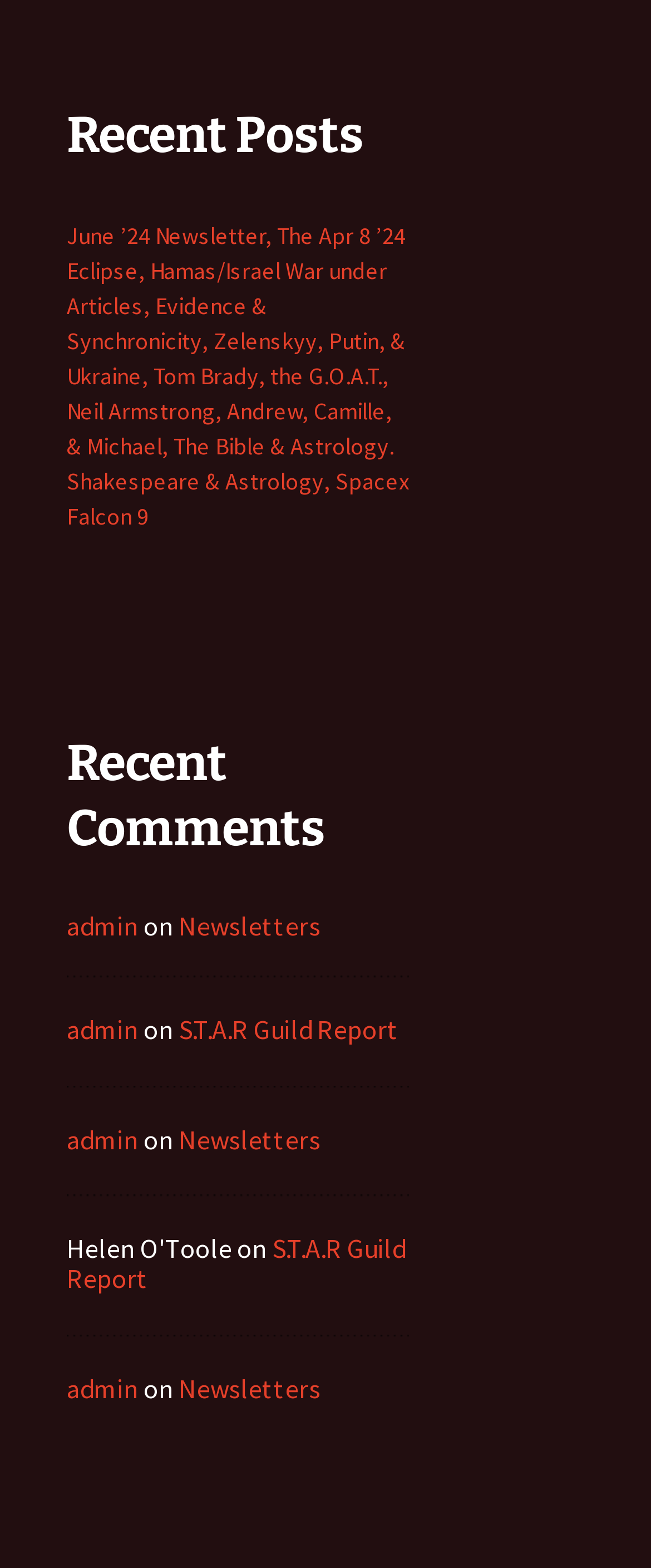Give a one-word or short phrase answer to this question: 
How many links are present in the footer of the first article?

3